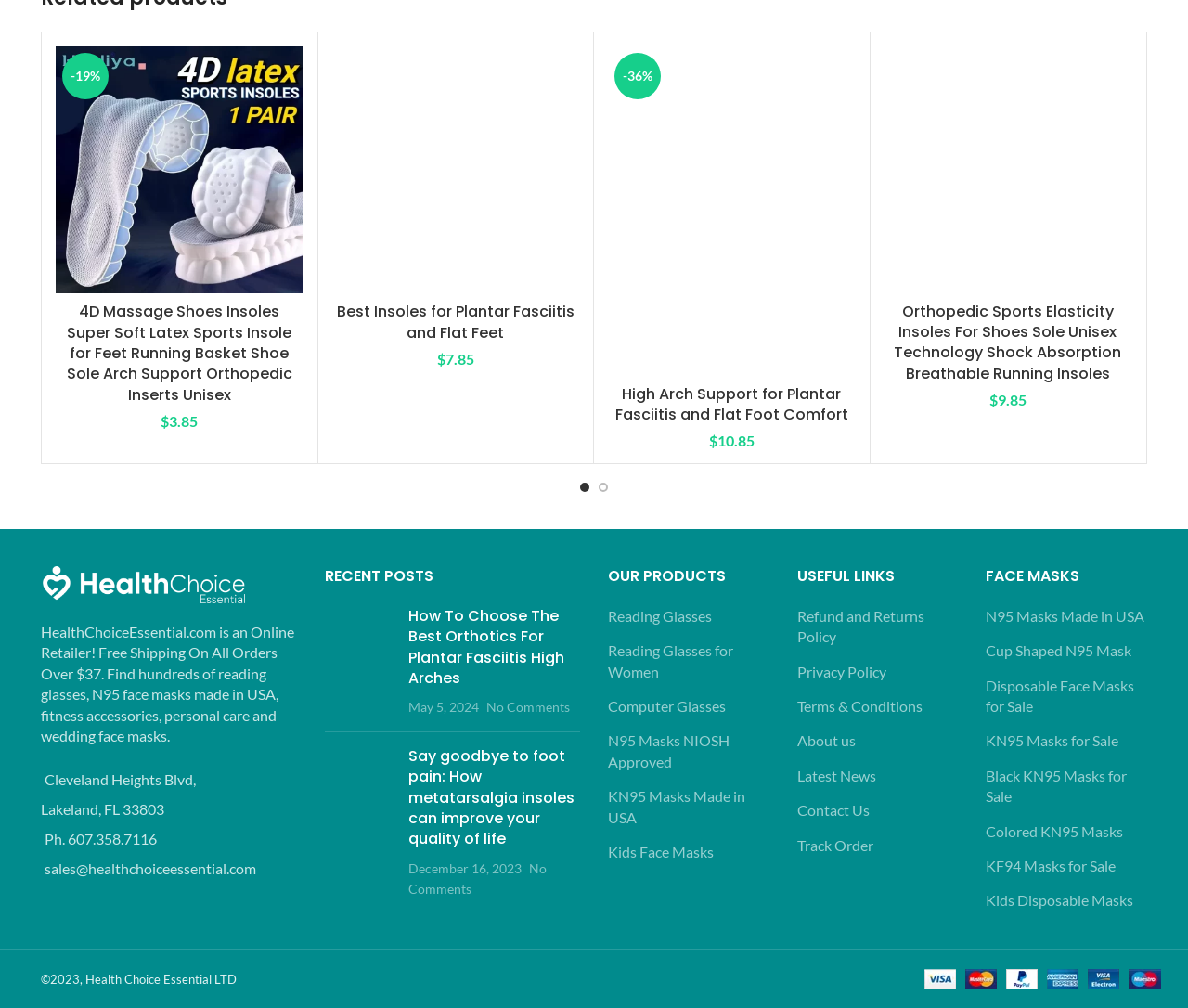Determine the bounding box coordinates for the element that should be clicked to follow this instruction: "Check price of Best Insoles for Plantar Fasciitis and Flat Feet". The coordinates should be given as four float numbers between 0 and 1, in the format [left, top, right, bottom].

[0.375, 0.347, 0.399, 0.364]